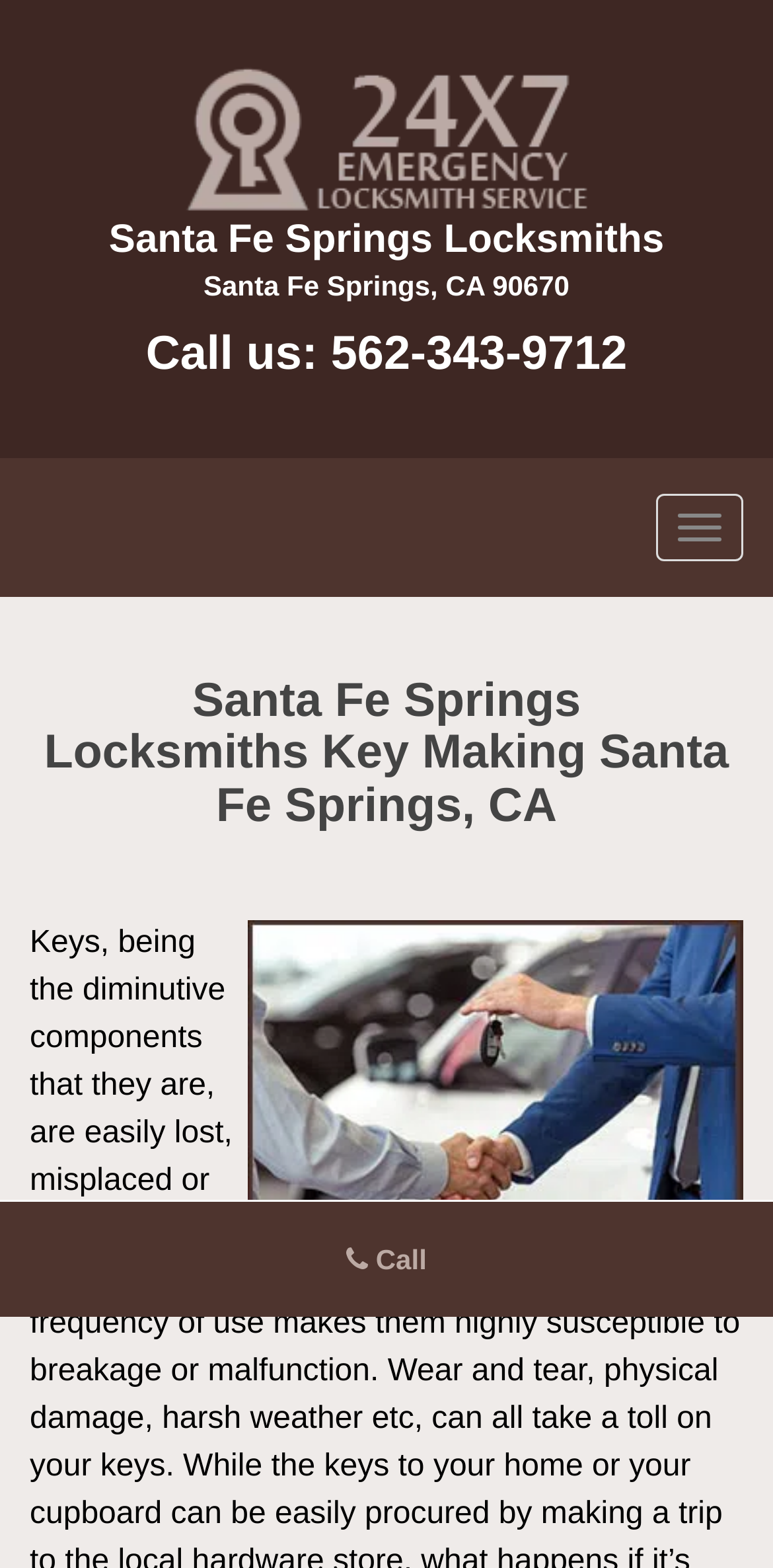Give a detailed account of the webpage's layout and content.

The webpage appears to be a locksmith service provider's website, specifically Santa Fe Springs Locksmiths, located in Santa Fe Springs, California. 

At the top left of the page, there is a link and an image, both labeled "Santa Fe Springs Locksmiths", which likely serve as the company's logo. Below this, there is a heading with the same name, taking up the full width of the page. 

To the right of the logo, the company's address "Santa Fe Springs, CA 90670" is displayed. Below this, there is a "Call us:" label, followed by a link to the phone number "562-343-9712". 

On the top right side of the page, there is a button labeled "Toggle navigation". 

Further down the page, there is a large heading that spans almost the full width of the page, again with the company's name and location, followed by "Key Making". 

Below this heading, there is a large image that takes up most of the page's width, likely an advertisement or promotional image for the locksmith service, displaying the company's name, location, and phone number. 

At the very bottom of the page, there is a link with a phone icon and the text "Call", which likely allows users to quickly call the locksmith service.